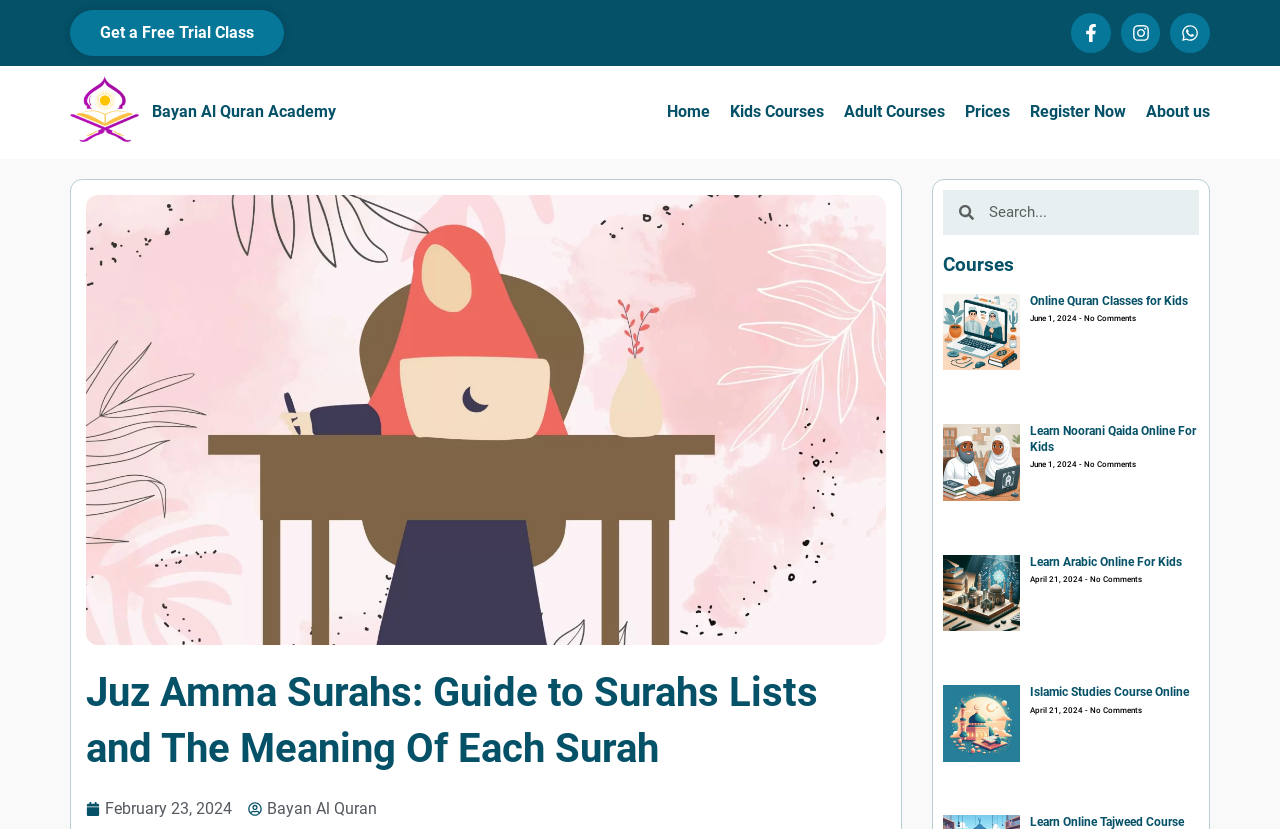Could you find the bounding box coordinates of the clickable area to complete this instruction: "Search for courses"?

[0.761, 0.23, 0.936, 0.282]